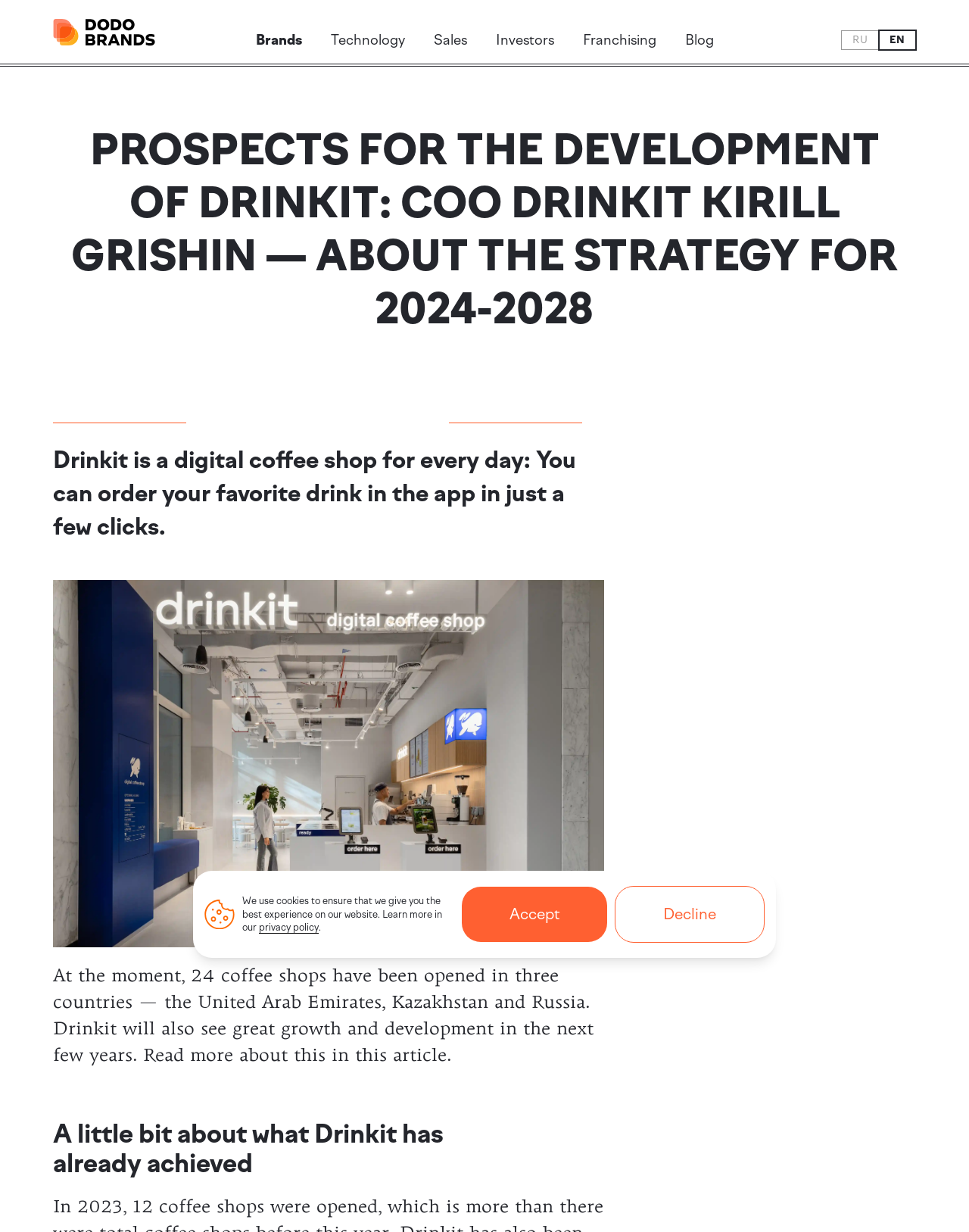Identify the bounding box coordinates of the area you need to click to perform the following instruction: "Click the Technology link".

[0.341, 0.02, 0.418, 0.045]